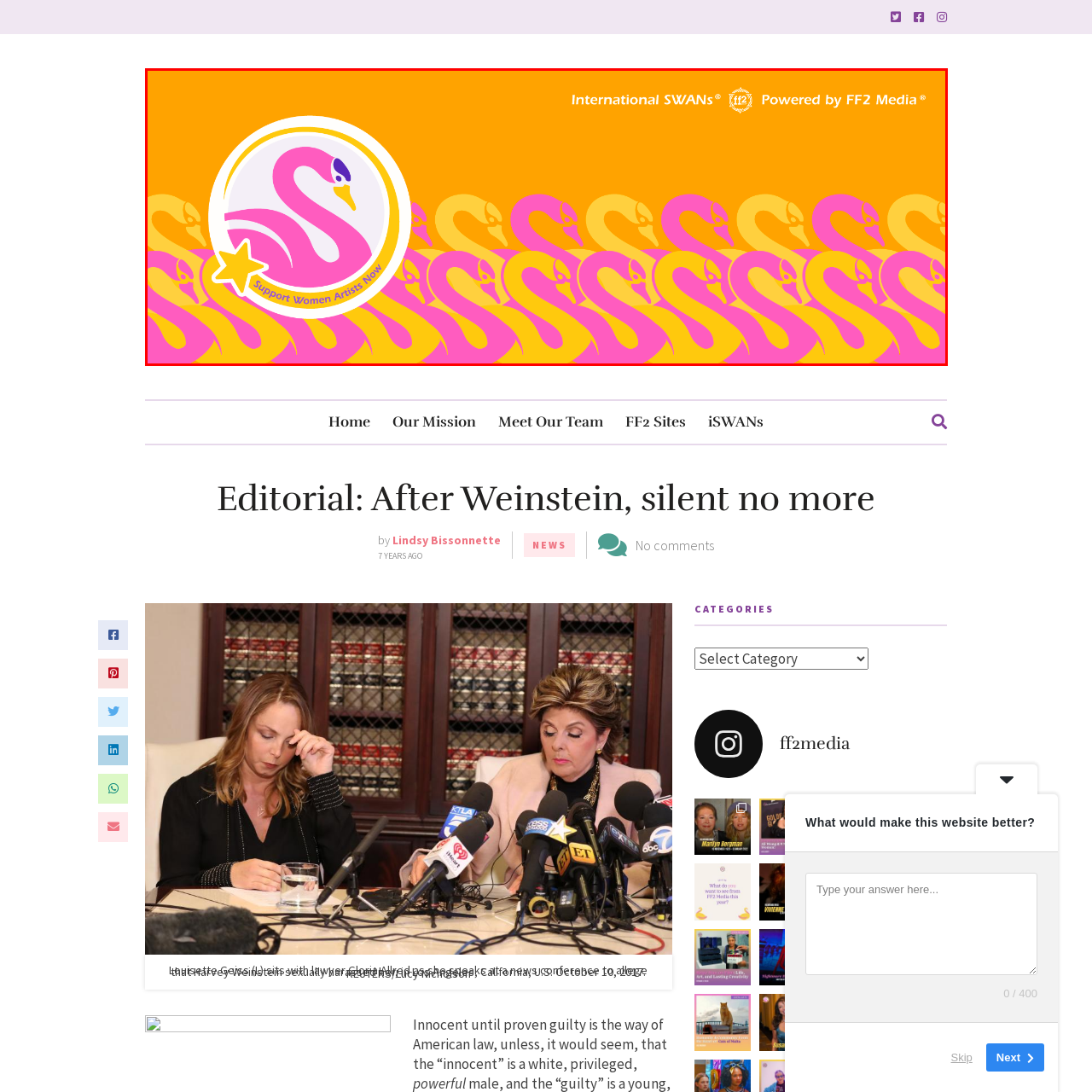Provide an in-depth caption for the picture enclosed by the red frame.

The image features a vibrant and playful design that emphasizes the theme "Support Women Artists Now." Prominently displayed is a stylized pink swan, symbolizing grace and empowerment, surrounded by a circular badge that echoes the call to action. The background is a bright orange, dotted with repeating patterns of pink and yellow swans, reinforcing the message of support for women artists in a colorful and engaging manner. At the top, it states "International SWANs® Powered by FF2 Media®," highlighting the initiative's affiliation with the organization dedicated to promoting women's contributions in the arts. This imagery serves as a compelling reminder of the importance of supporting and uplifting women in creative fields.